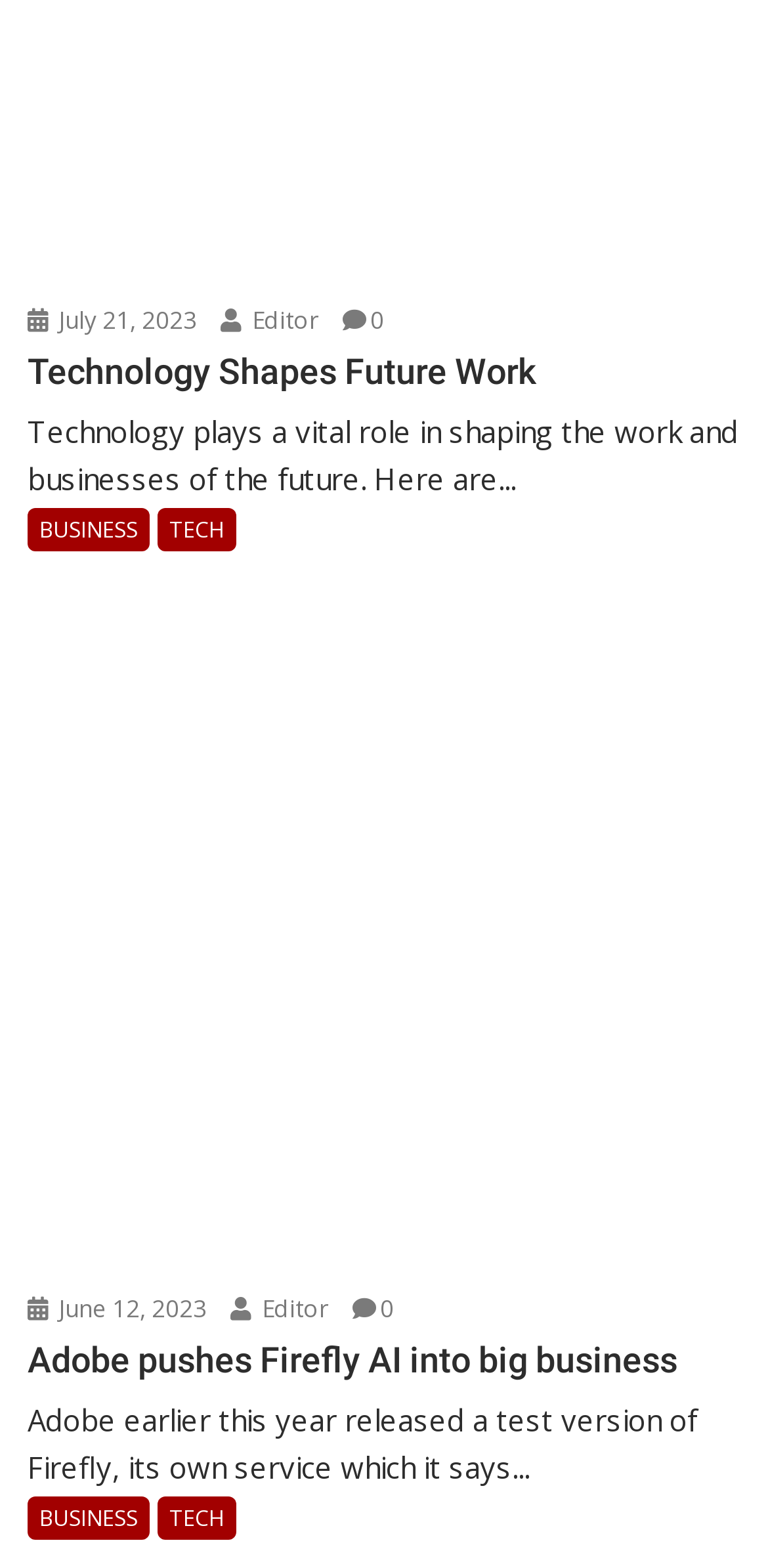Respond to the following question using a concise word or phrase: 
How many categories are mentioned in the webpage?

2